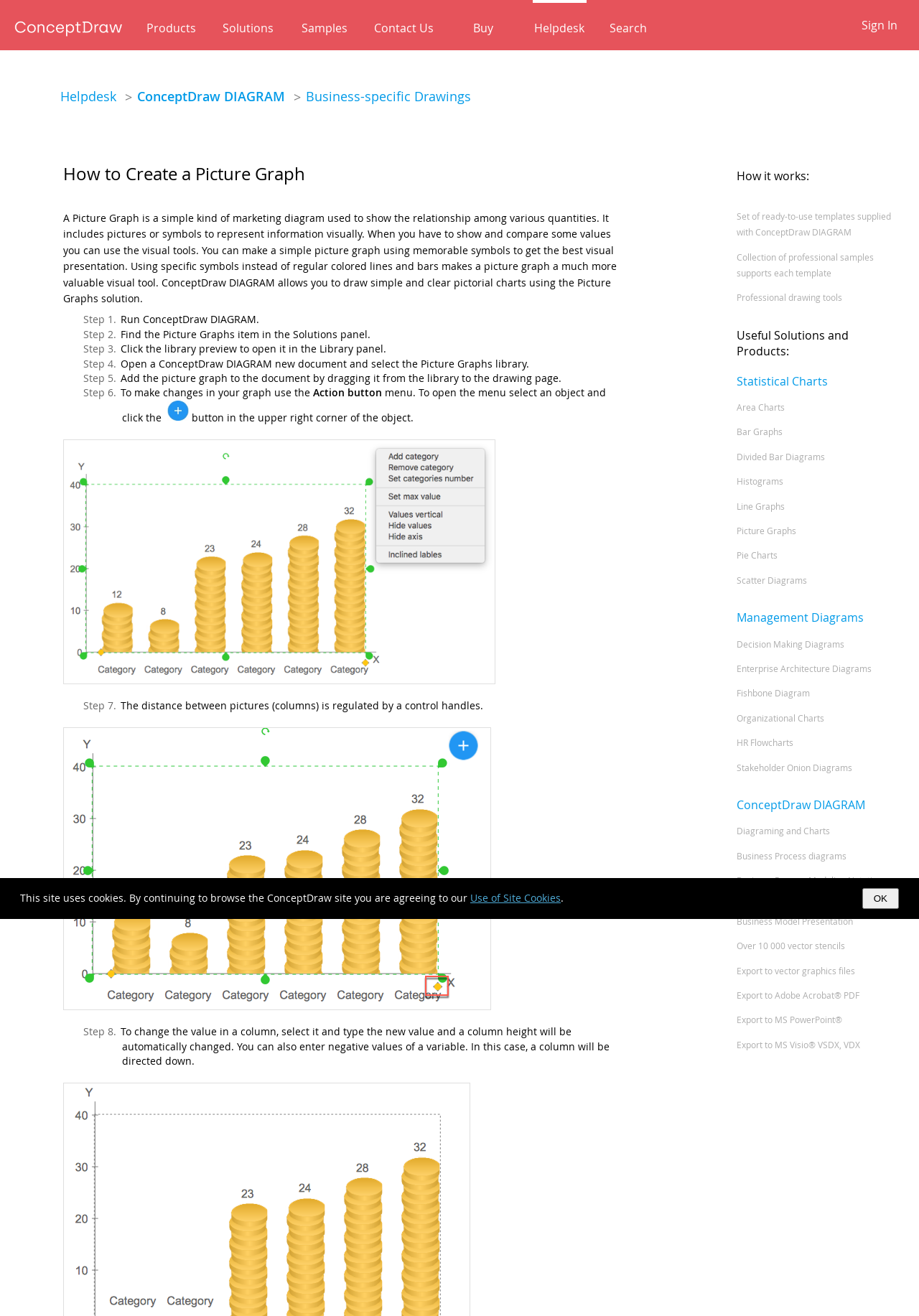Given the webpage screenshot, identify the bounding box of the UI element that matches this description: "Helpdesk".

[0.579, 0.015, 0.638, 0.028]